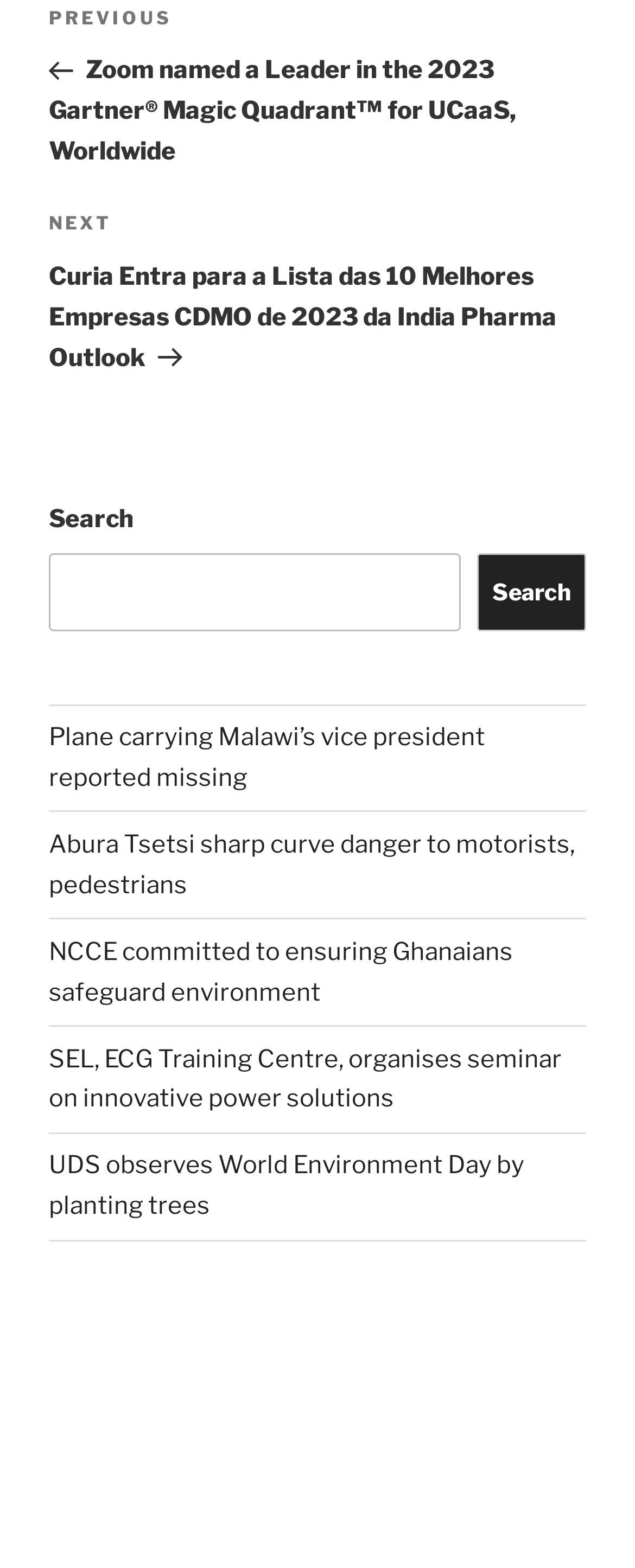Identify the bounding box coordinates of the HTML element based on this description: "Search".

[0.75, 0.353, 0.923, 0.402]